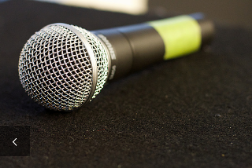What is the suggested context for the microphone's use?
Using the screenshot, give a one-word or short phrase answer.

professional setting